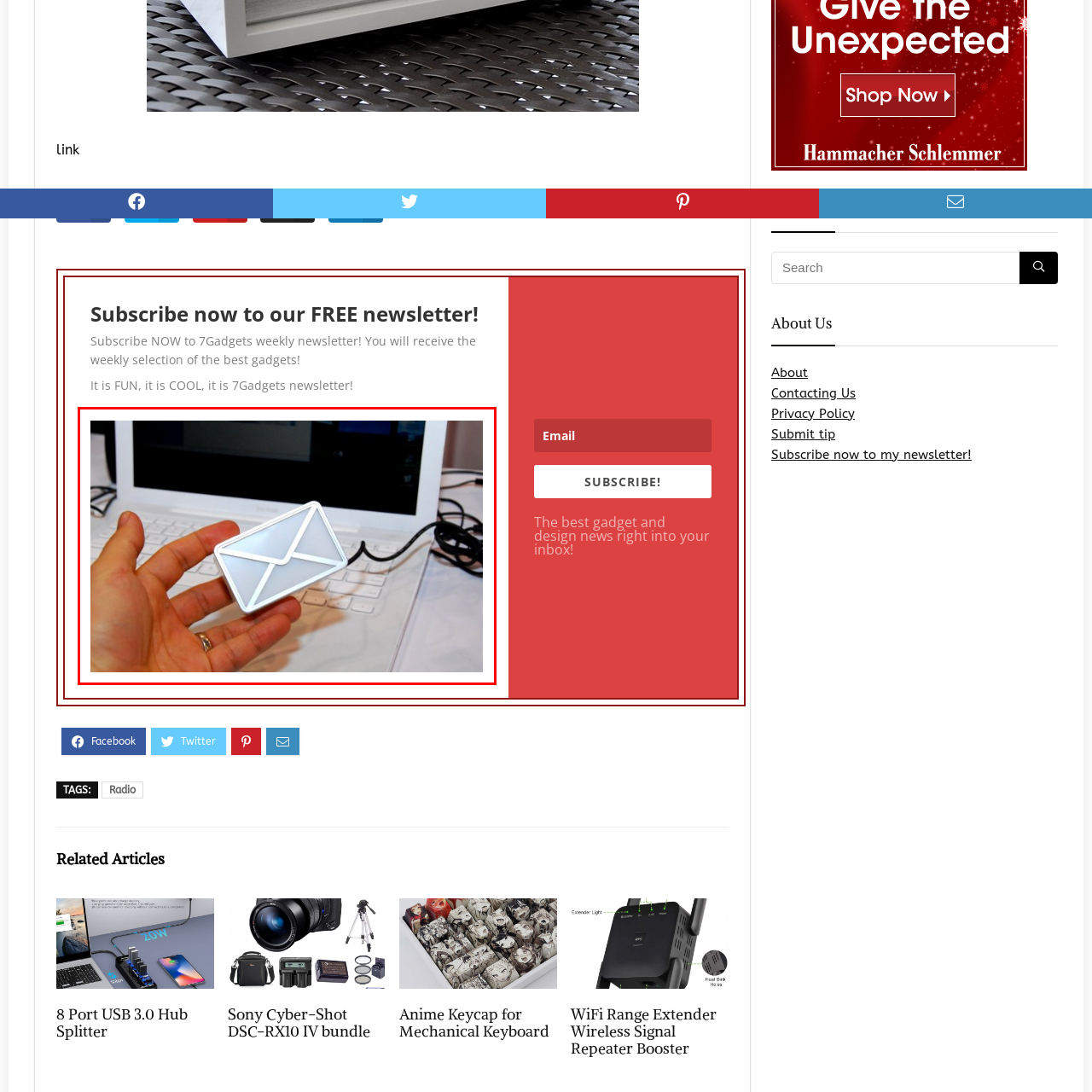Offer an in-depth description of the image encased within the red bounding lines.

The image features a hand holding a stylish USB device designed to resemble an envelope, indicating its function related to email or digital communication. The envelope-shaped gadget is sleek with a white finish and a subtle embossed design, emphasizing its modern aesthetic. In the background, a laptop is partially visible, suggesting that the device is connected to or can interact with computer systems. This innovative product could be a creative accessory for managing or enhancing your email experience, aligned with the theme of digital communication and modern gadgets highlighted in the context of the 7Gadgets newsletter, which aims to provide subscribers with the latest trends in technology and design.